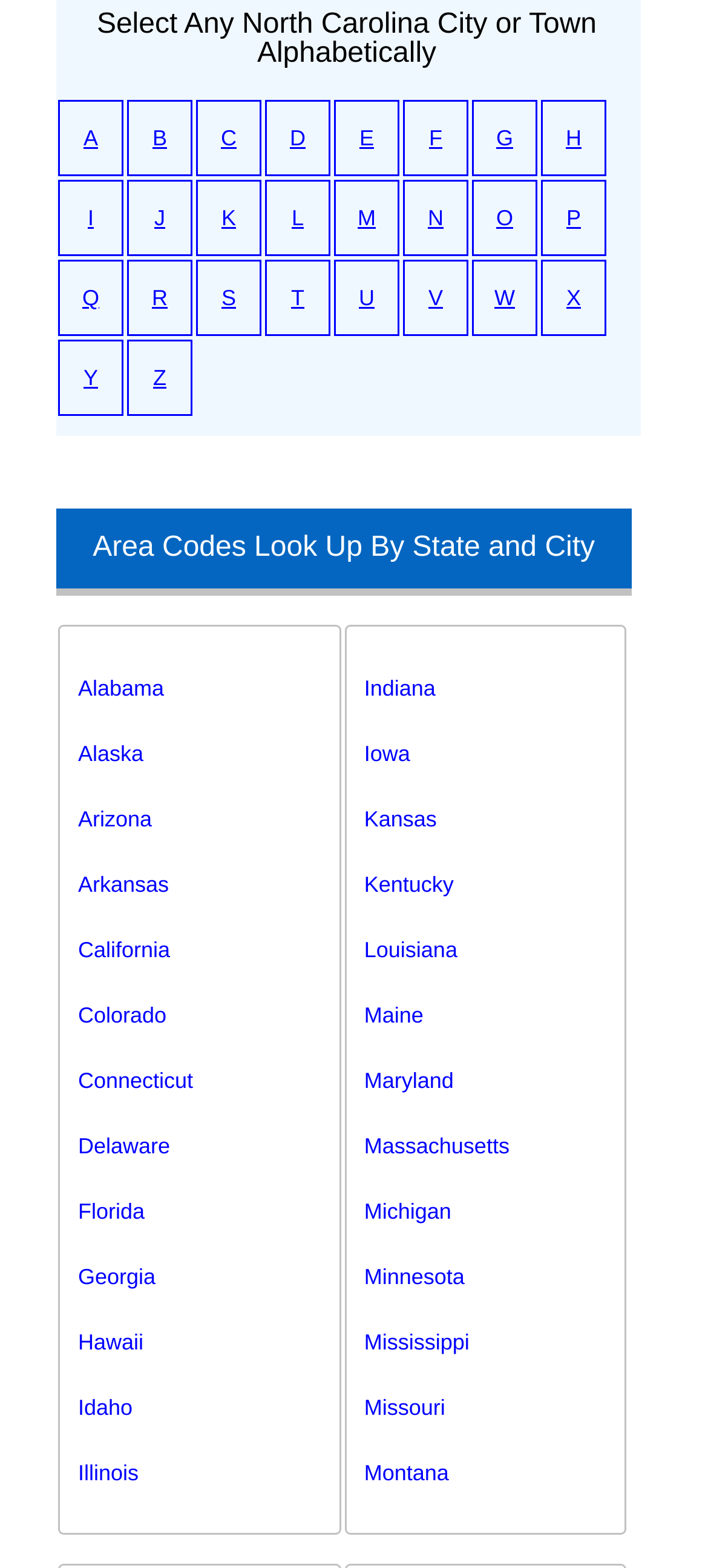Locate the bounding box coordinates of the element that needs to be clicked to carry out the instruction: "Look up area codes in Montana". The coordinates should be given as four float numbers ranging from 0 to 1, i.e., [left, top, right, bottom].

[0.514, 0.918, 0.883, 0.96]